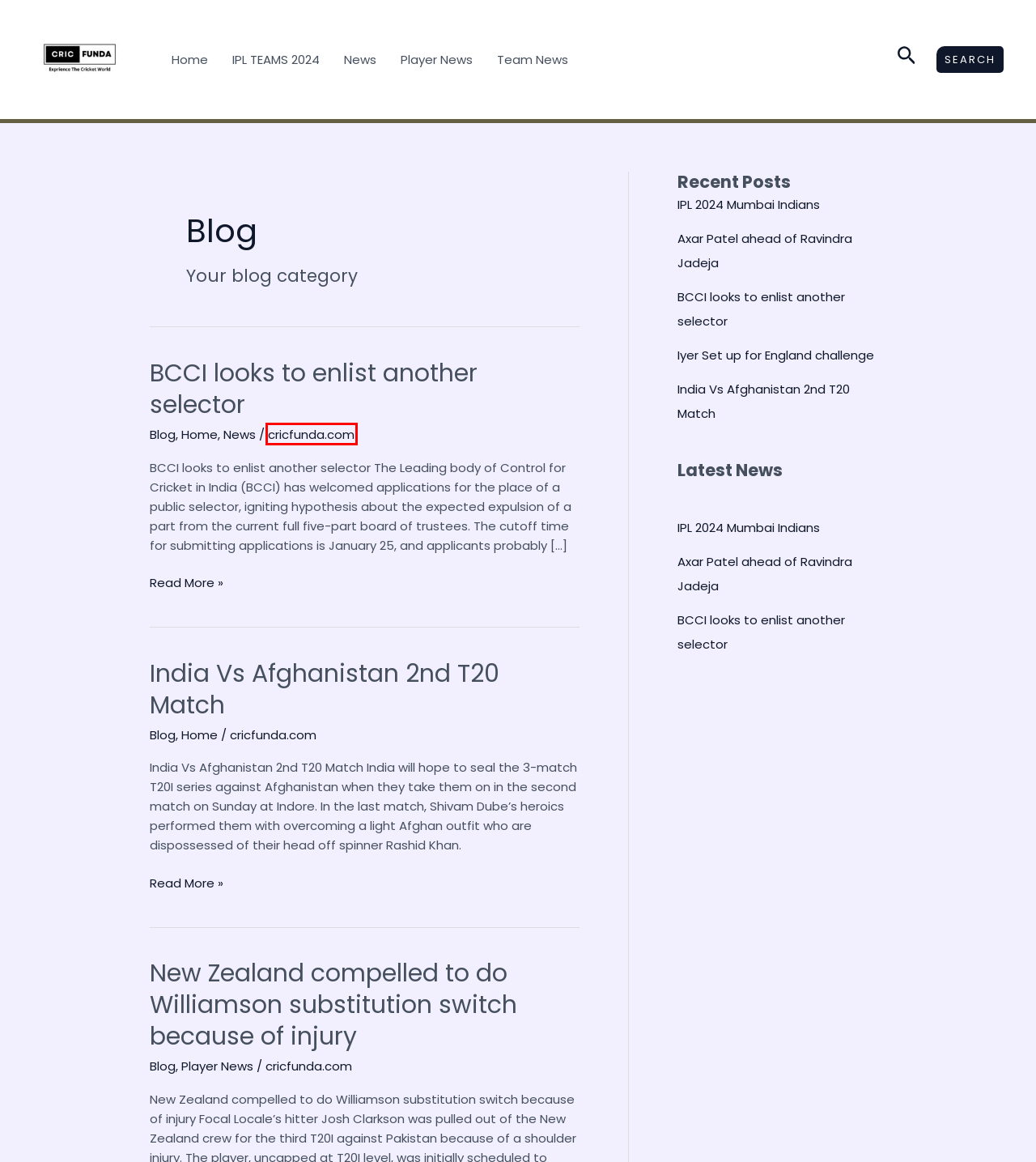Take a look at the provided webpage screenshot featuring a red bounding box around an element. Select the most appropriate webpage description for the page that loads after clicking on the element inside the red bounding box. Here are the candidates:
A. cricfunda.com - Cricfunda
B. New Zealand compelled to do Williamson substitution switch because of injury - Cricfunda
C. Home - Cricfunda
D. News - Cricfunda
E. Player News - Cricfunda
F. India Vs Afghanistan 2nd T20 Match - Cricfunda
G. Iyer Set up for England challenge - Cricfunda
H. Axar Patel ahead of Ravindra Jadeja - Cricfunda

A